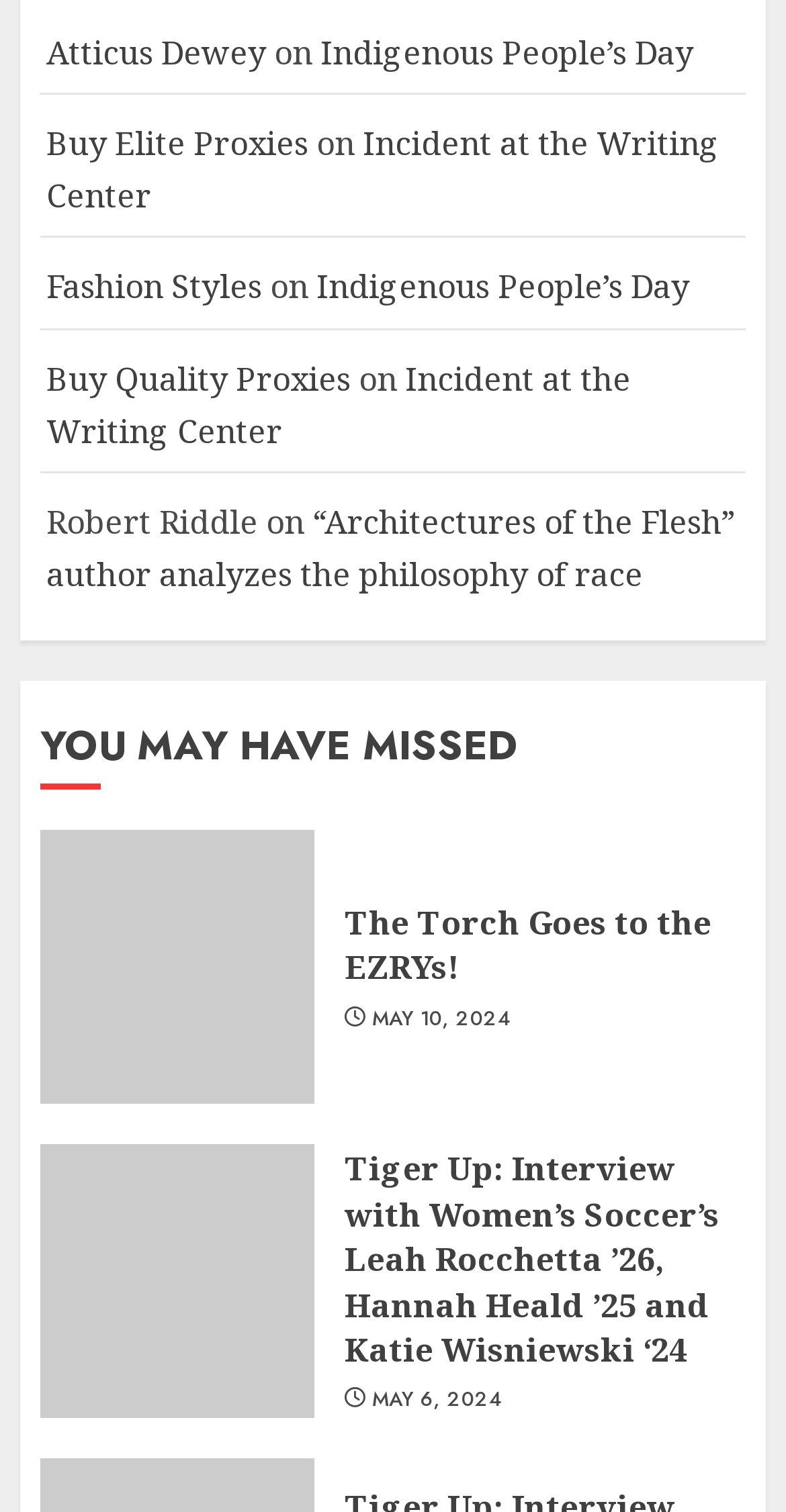Please reply to the following question with a single word or a short phrase:
How many articles are on this webpage?

5